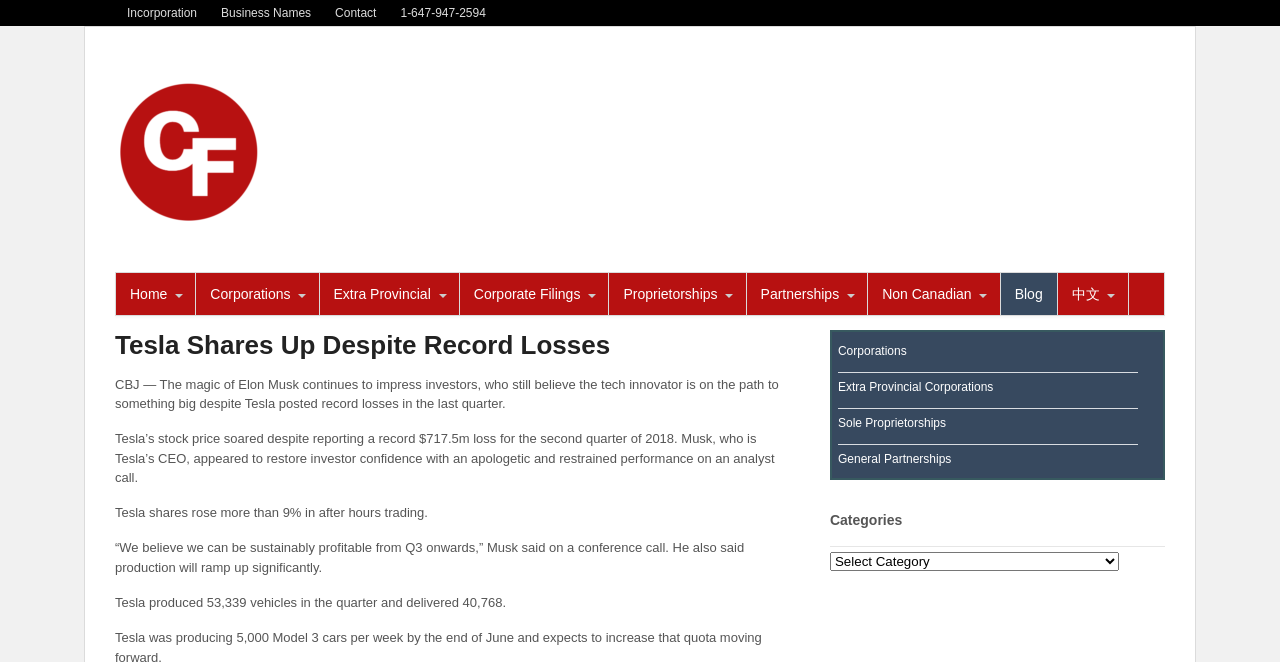Could you locate the bounding box coordinates for the section that should be clicked to accomplish this task: "Read the blog".

[0.782, 0.413, 0.826, 0.476]